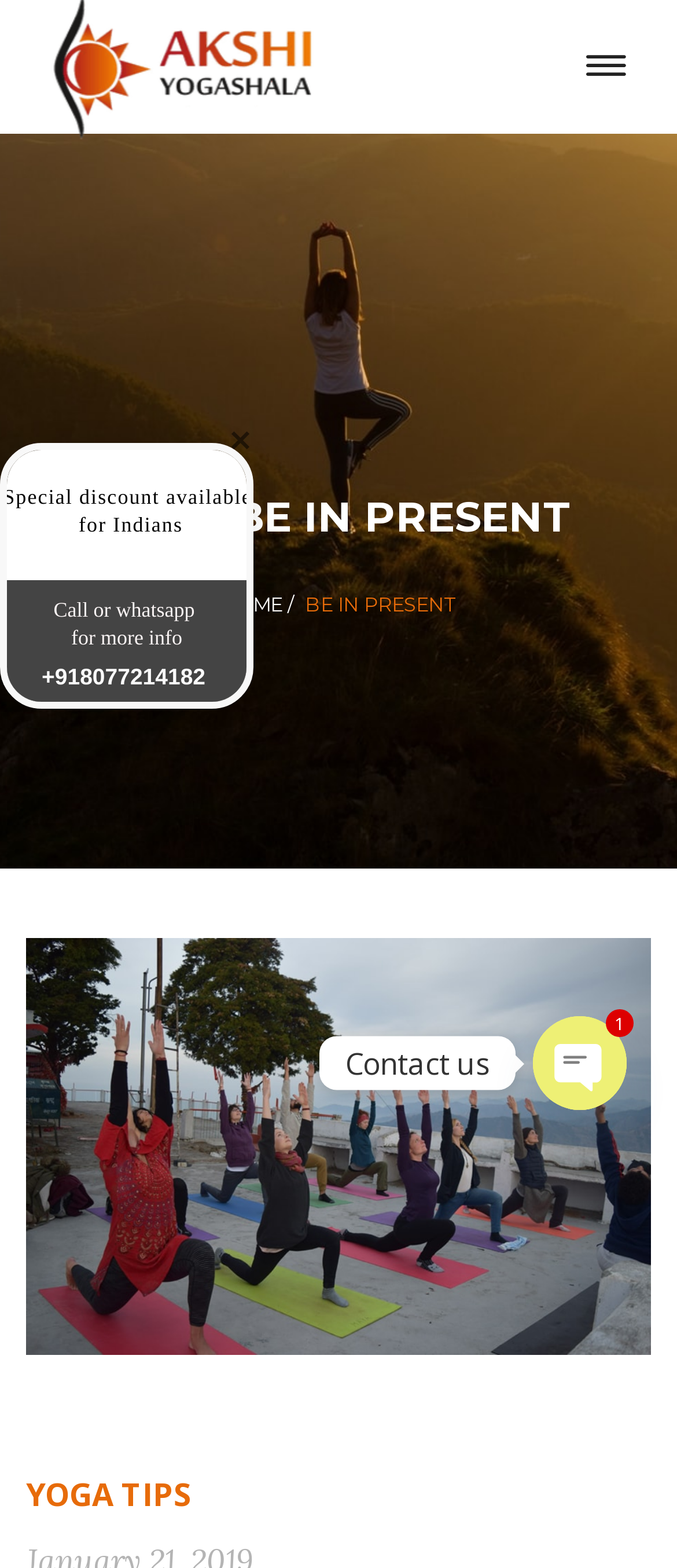What is the contact number provided on the webpage?
Observe the image and answer the question with a one-word or short phrase response.

+918077214182